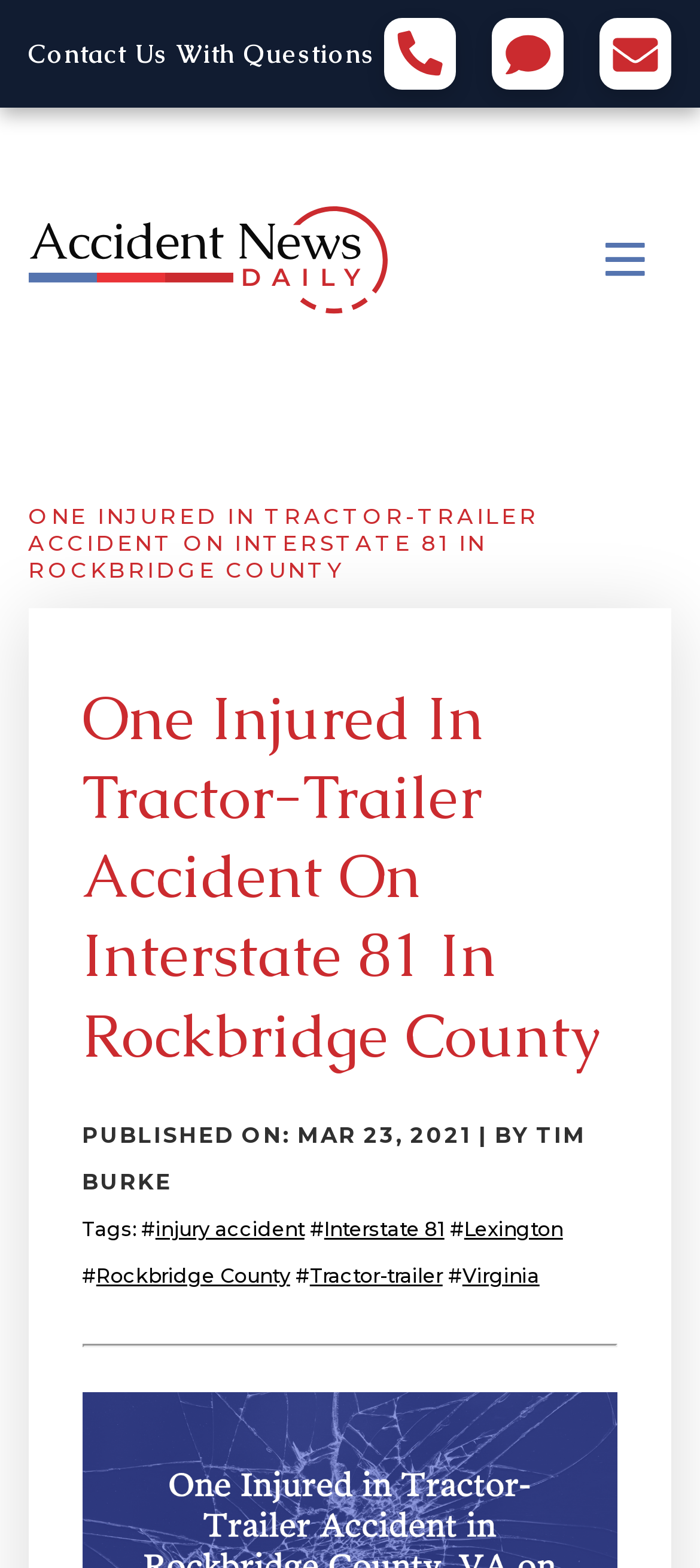Locate the bounding box of the UI element with the following description: "injury accident".

[0.222, 0.775, 0.435, 0.791]